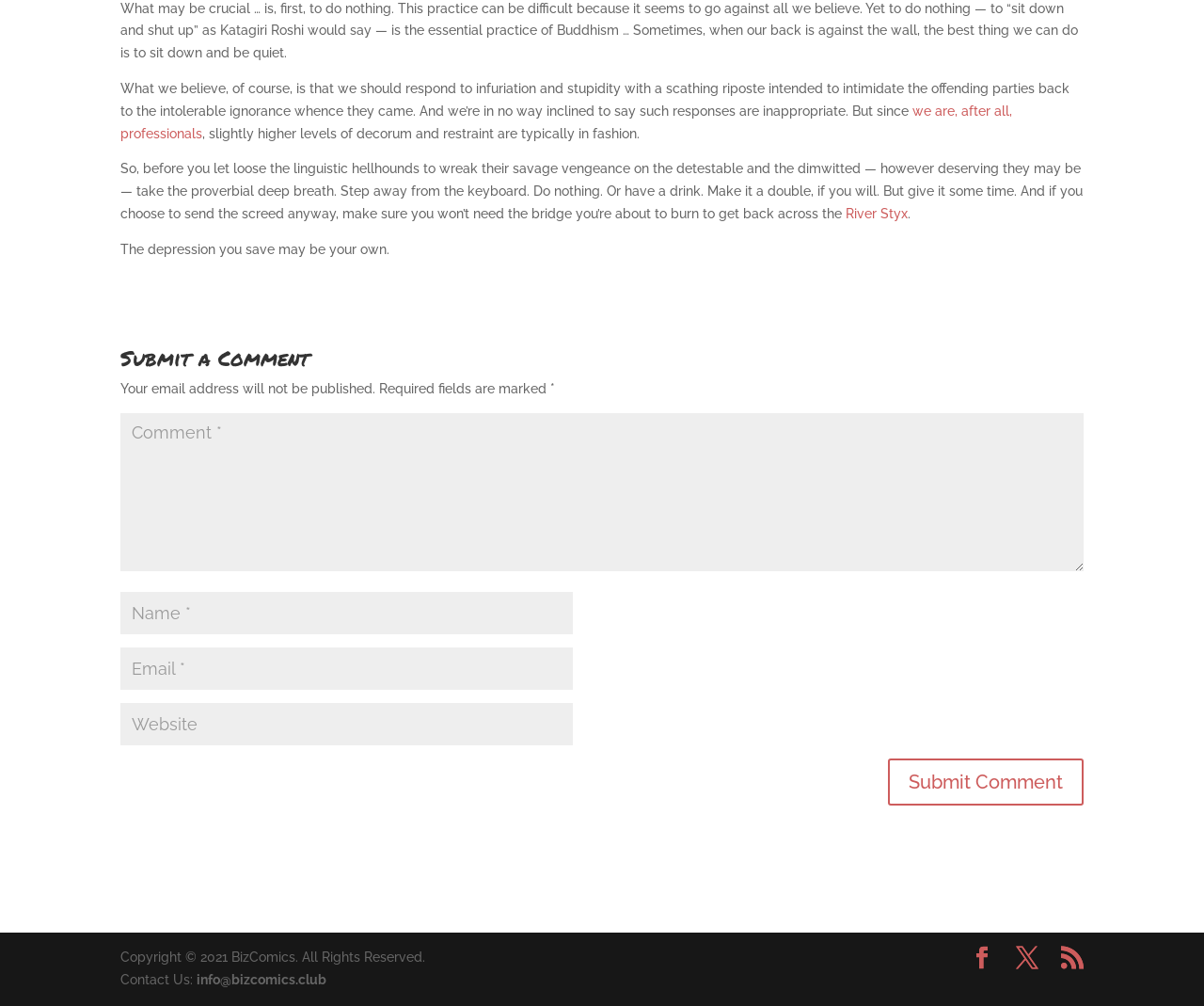Pinpoint the bounding box coordinates of the element to be clicked to execute the instruction: "Enter your name".

[0.1, 0.589, 0.476, 0.631]